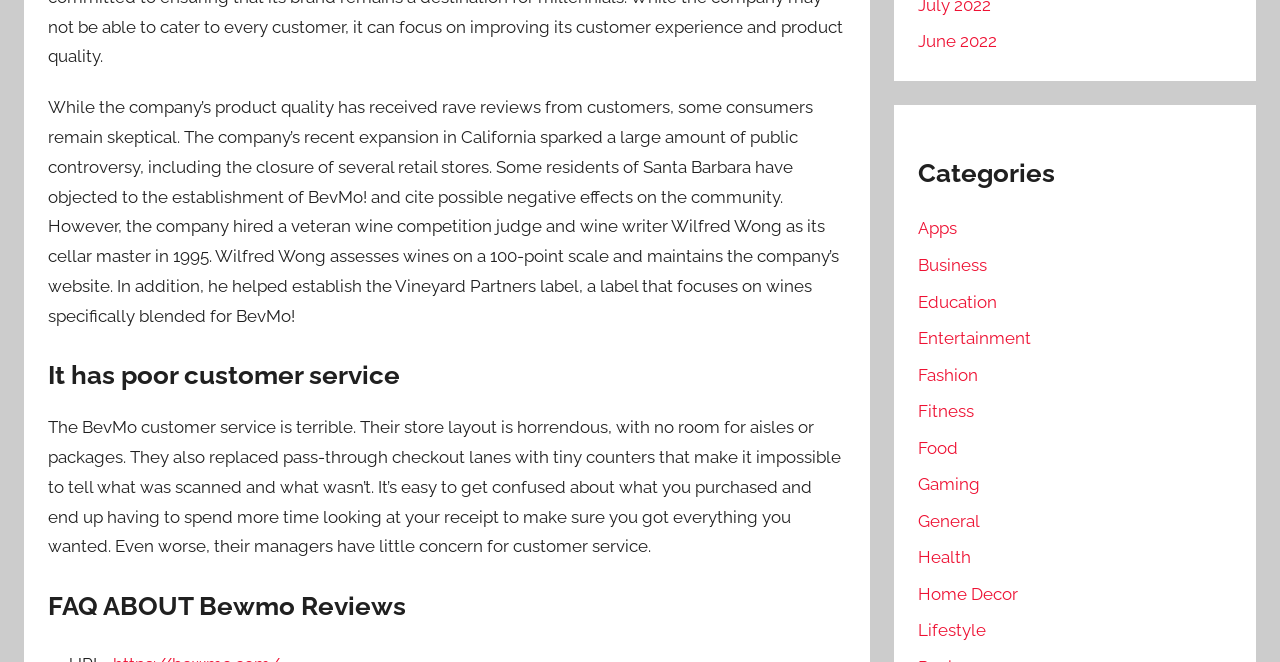What is the date mentioned on the webpage?
Deliver a detailed and extensive answer to the question.

The webpage mentions the date 'June 2022' as a link, which may be related to a specific article, review, or event that occurred during that time period.